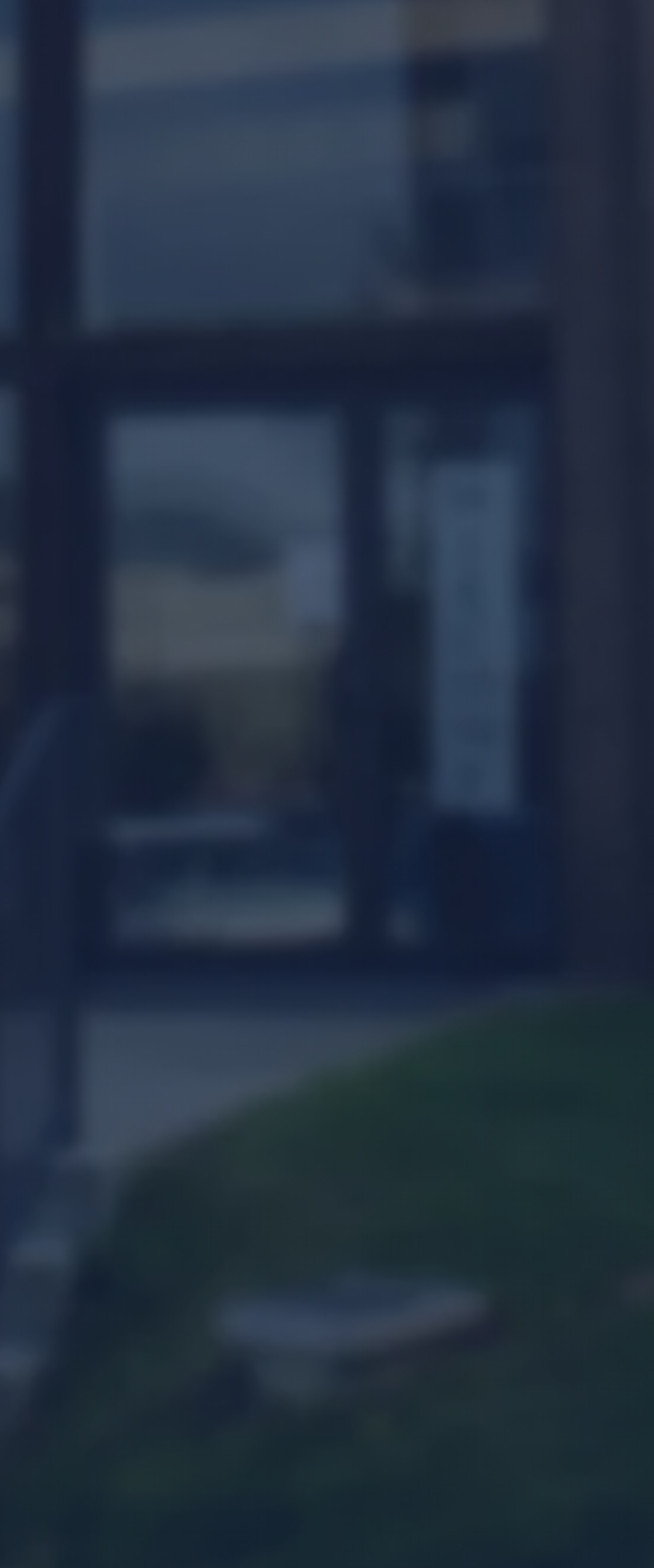Identify the bounding box coordinates of the clickable region to carry out the given instruction: "Explore events".

[0.445, 0.44, 0.555, 0.457]